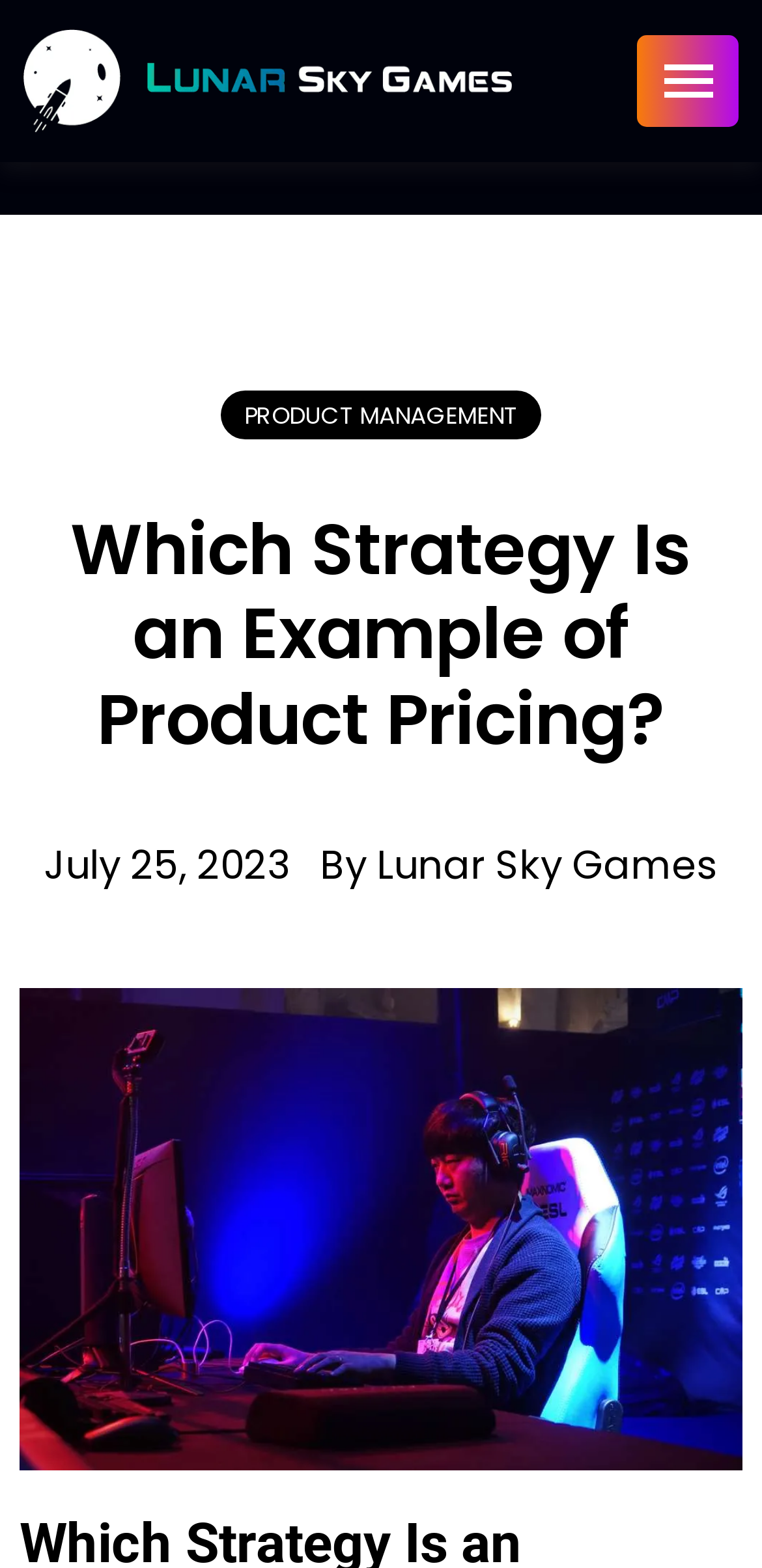Provide a short answer using a single word or phrase for the following question: 
When was the article published?

July 25, 2023